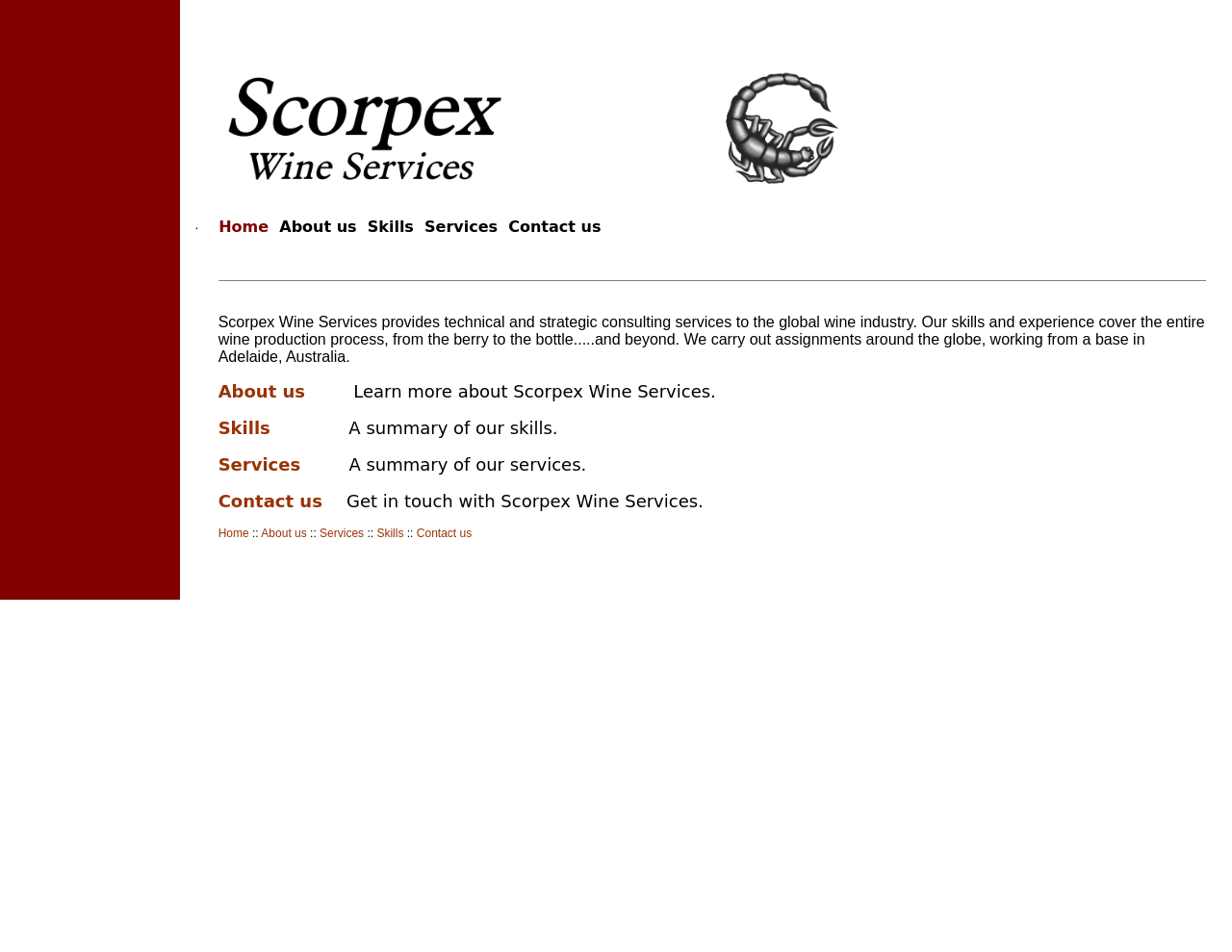Bounding box coordinates are specified in the format (top-left x, top-left y, bottom-right x, bottom-right y). All values are floating point numbers bounded between 0 and 1. Please provide the bounding box coordinate of the region this sentence describes: Services

[0.345, 0.229, 0.404, 0.248]